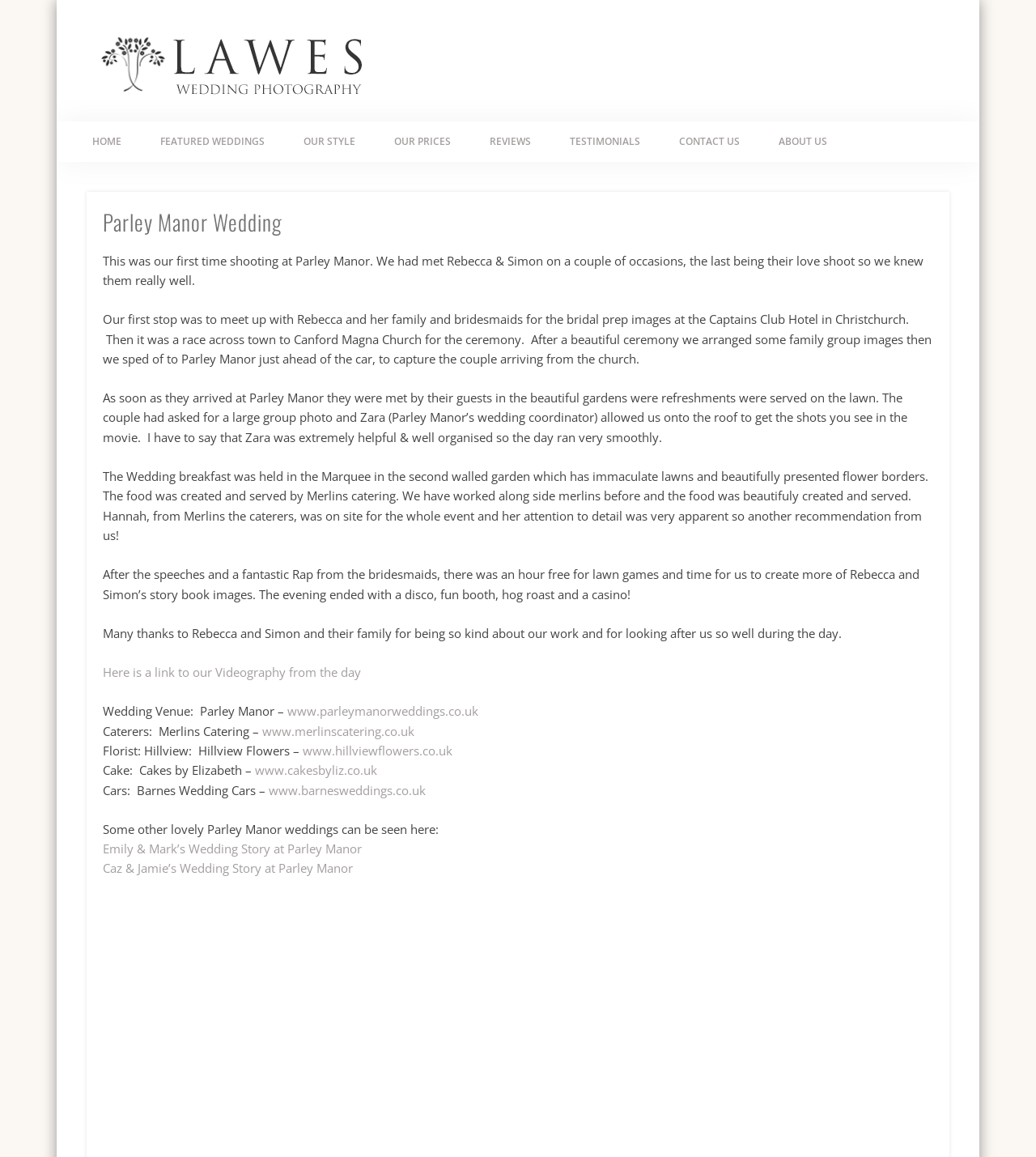Identify the bounding box coordinates for the element you need to click to achieve the following task: "Read the wedding story at Parley Manor". Provide the bounding box coordinates as four float numbers between 0 and 1, in the form [left, top, right, bottom].

[0.099, 0.218, 0.891, 0.249]